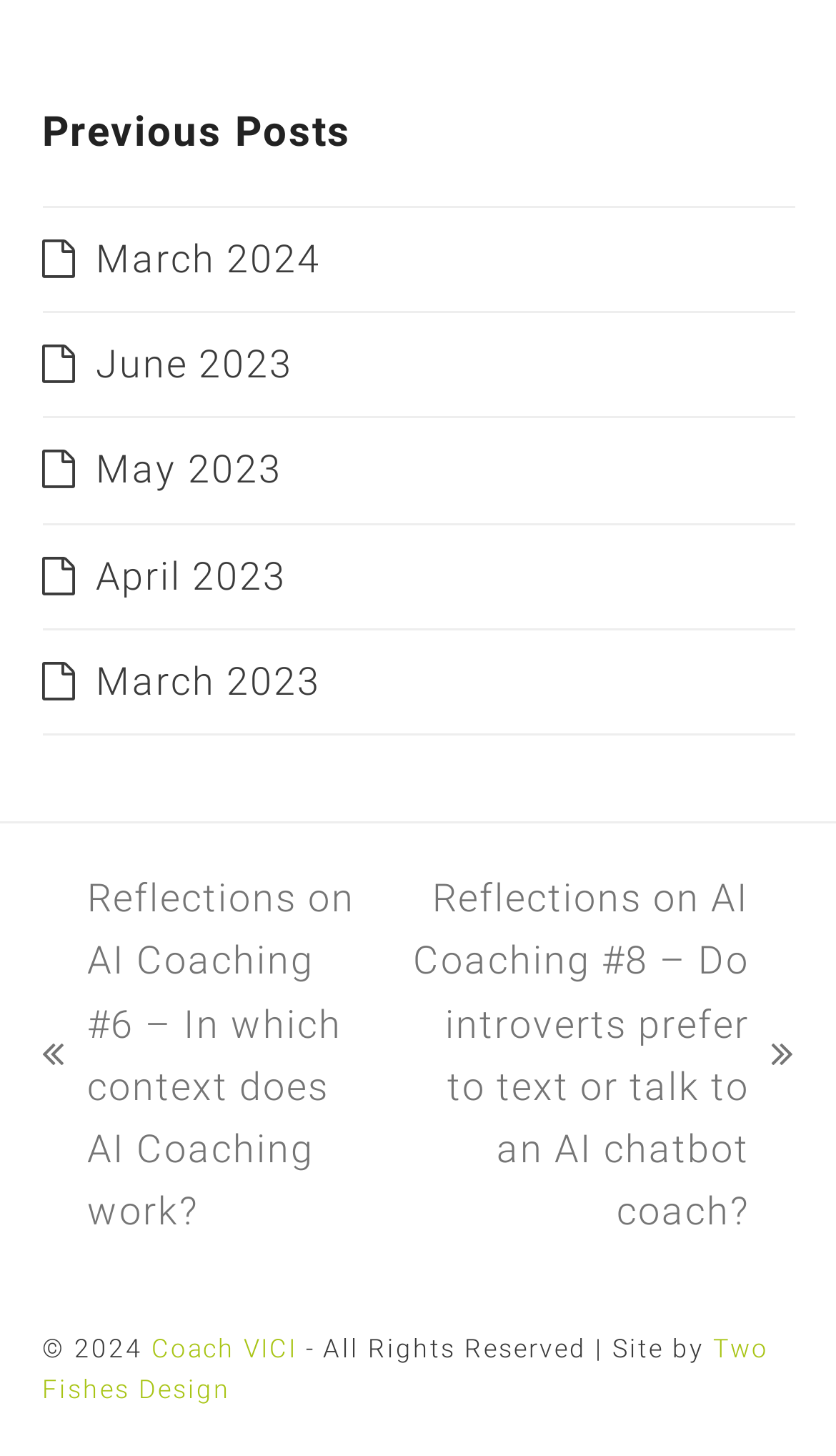Bounding box coordinates are given in the format (top-left x, top-left y, bottom-right x, bottom-right y). All values should be floating point numbers between 0 and 1. Provide the bounding box coordinate for the UI element described as: March 2024

[0.05, 0.162, 0.383, 0.193]